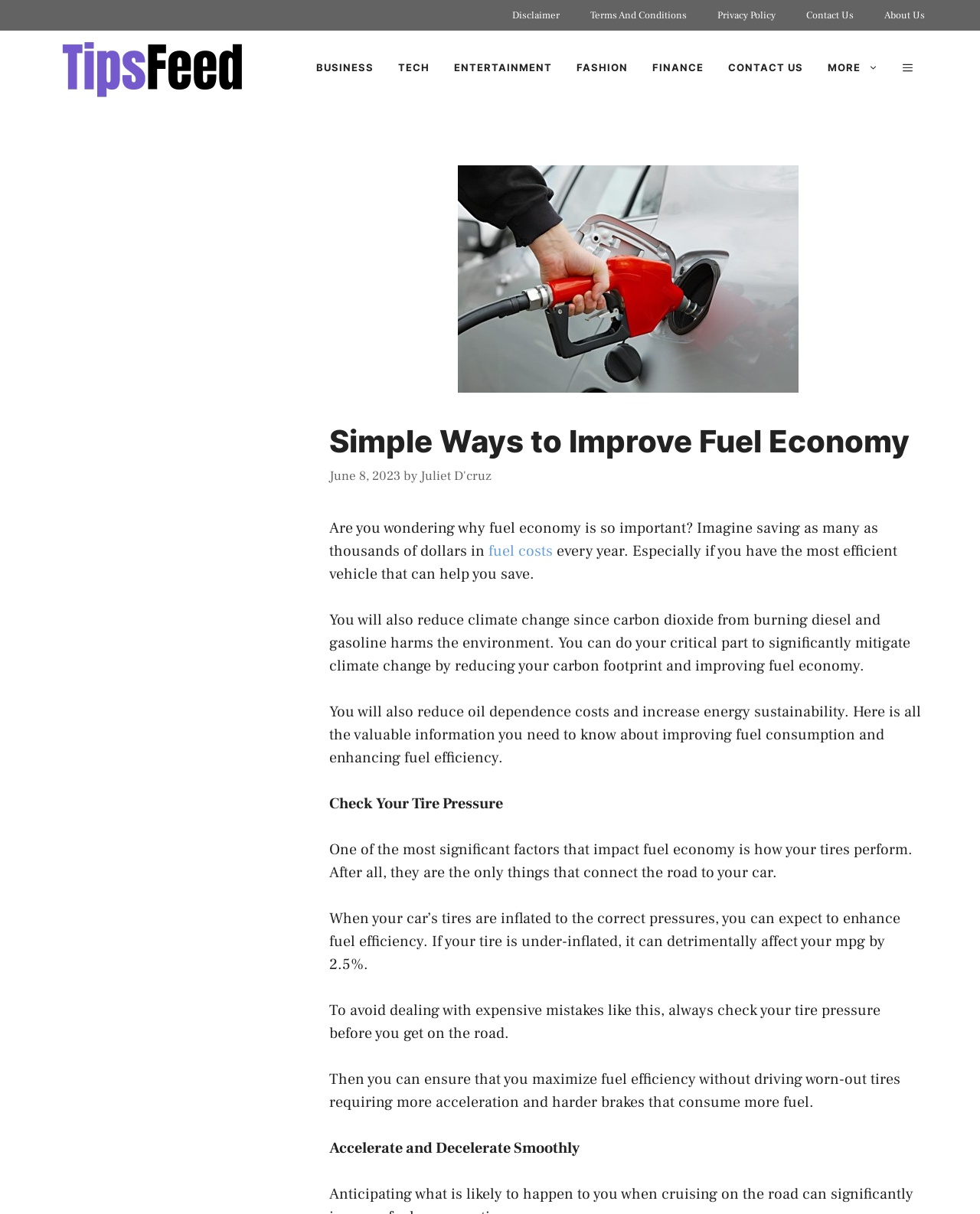Show the bounding box coordinates of the region that should be clicked to follow the instruction: "Go to BUSINESS."

[0.31, 0.037, 0.394, 0.074]